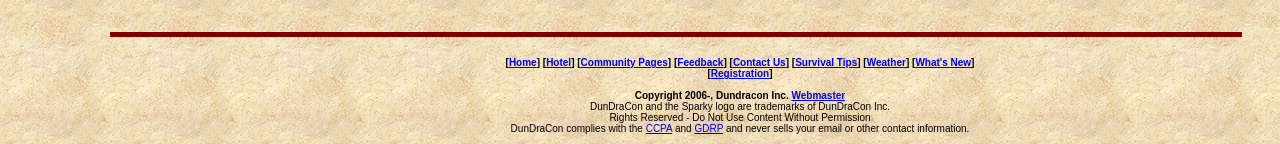Extract the bounding box coordinates of the UI element described by: "parent_node: Buscar name="search_api_fulltext" placeholder="Recherche"". The coordinates should include four float numbers ranging from 0 to 1, e.g., [left, top, right, bottom].

None